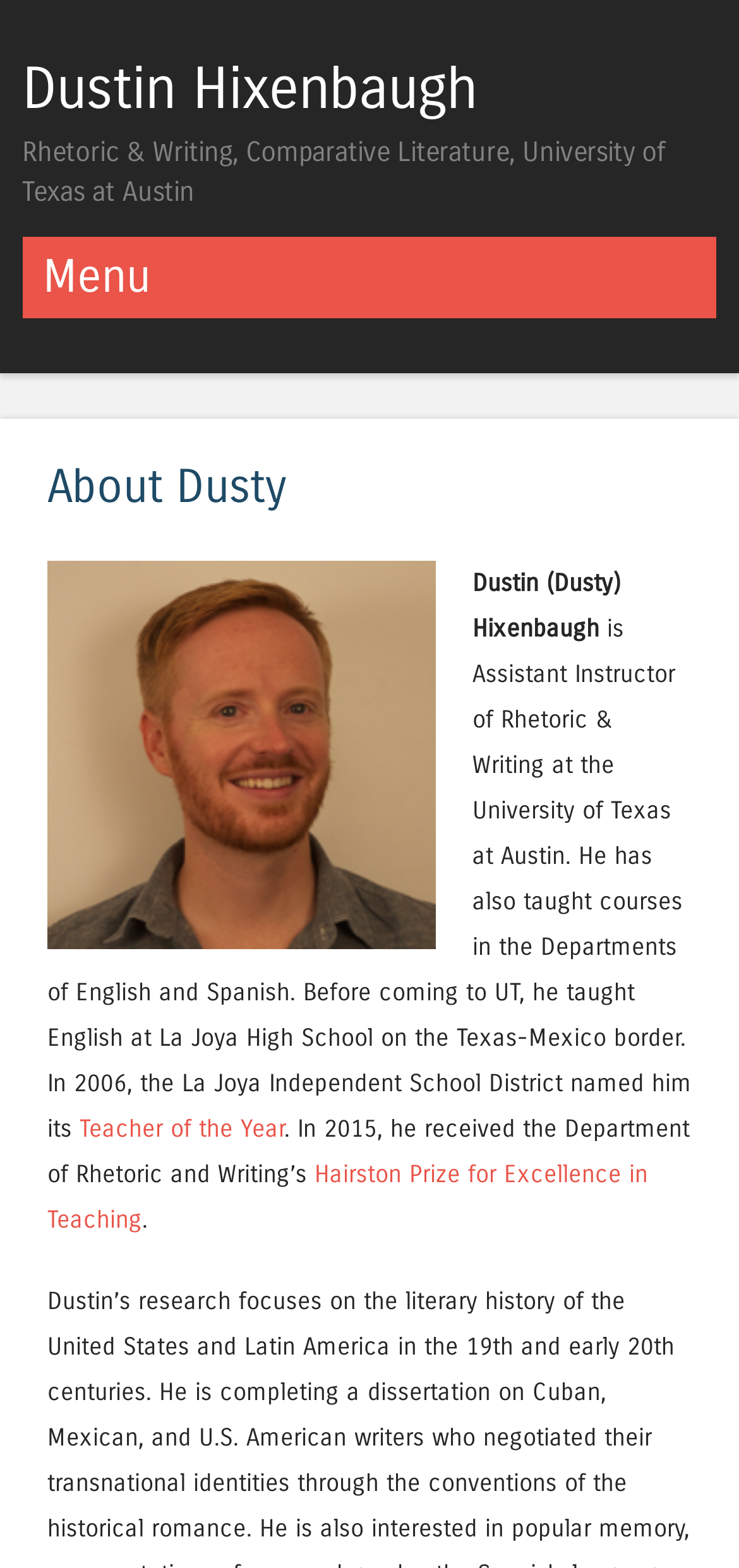What is the name of the prize Dustin Hixenbaugh received in 2015?
Kindly offer a comprehensive and detailed response to the question.

I found this information by looking at the link 'Hairston Prize for Excellence in Teaching' in the text under the heading 'About Dusty', which mentions that in 2015, he received the Department of Rhetoric and Writing’s Hairston Prize for Excellence in Teaching.